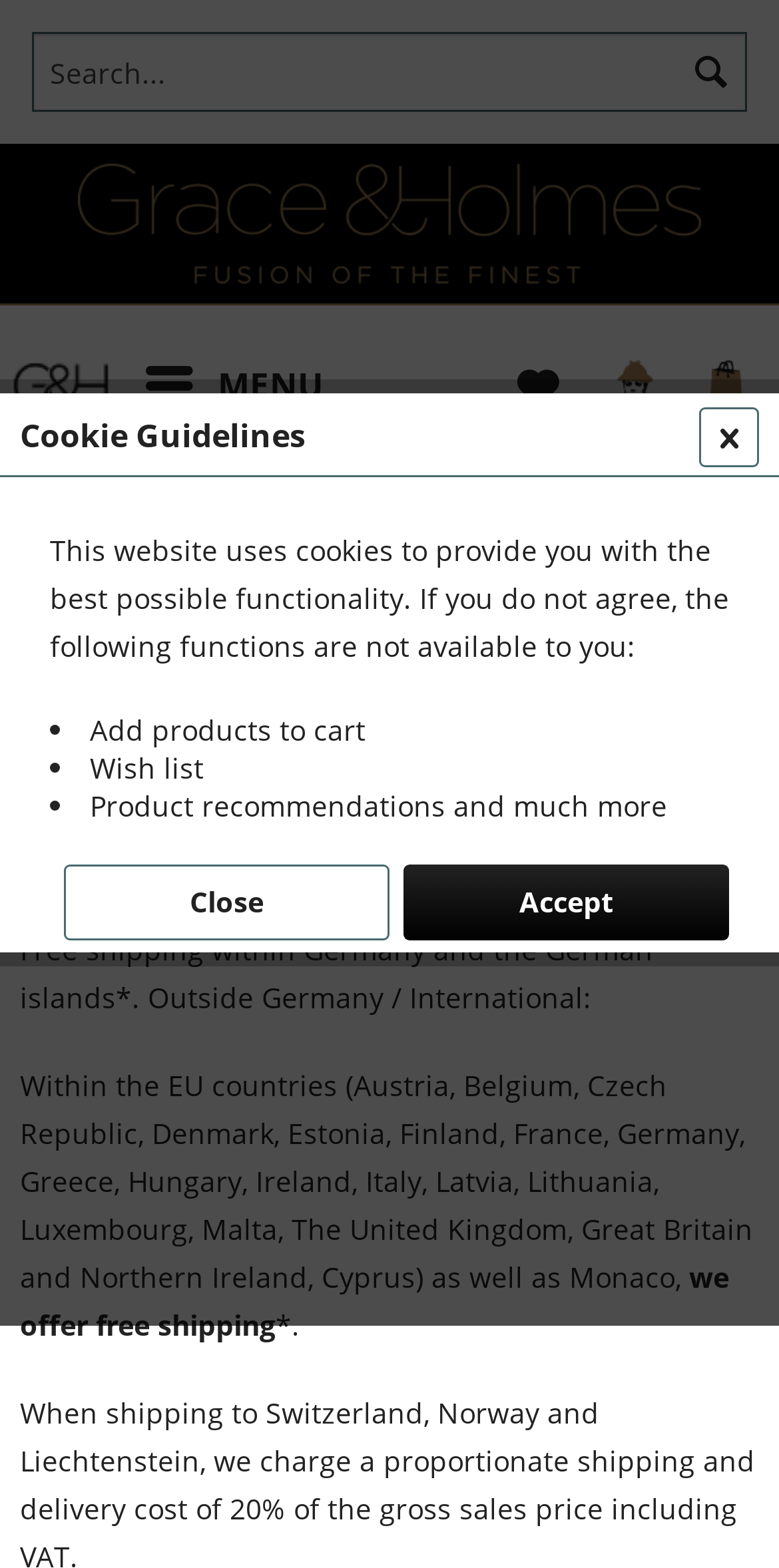Kindly respond to the following question with a single word or a brief phrase: 
What are the available menu options?

Search, Home, Wish list, My account, Shopping cart